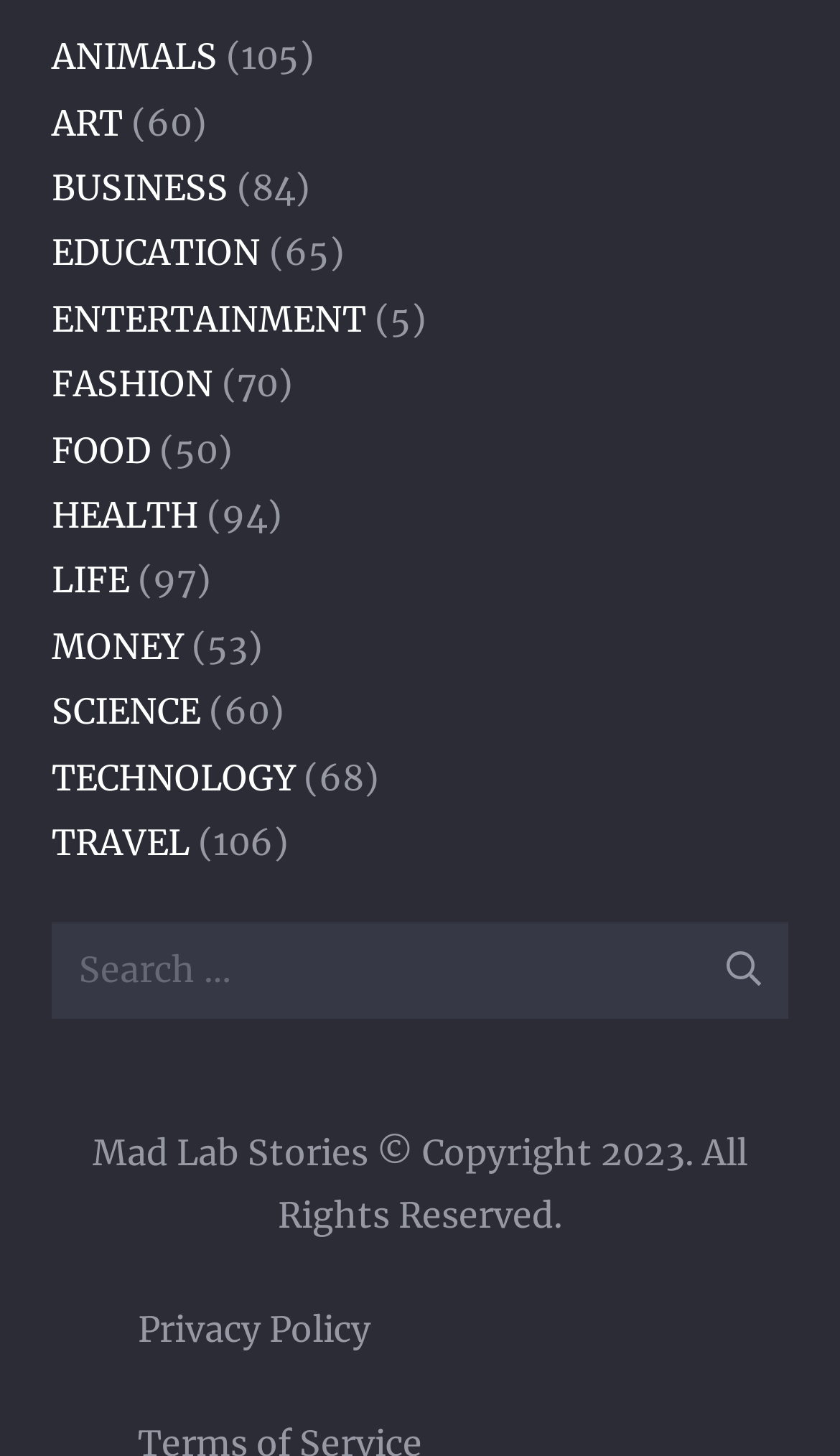Please indicate the bounding box coordinates for the clickable area to complete the following task: "Search for something". The coordinates should be specified as four float numbers between 0 and 1, i.e., [left, top, right, bottom].

[0.062, 0.633, 0.938, 0.699]